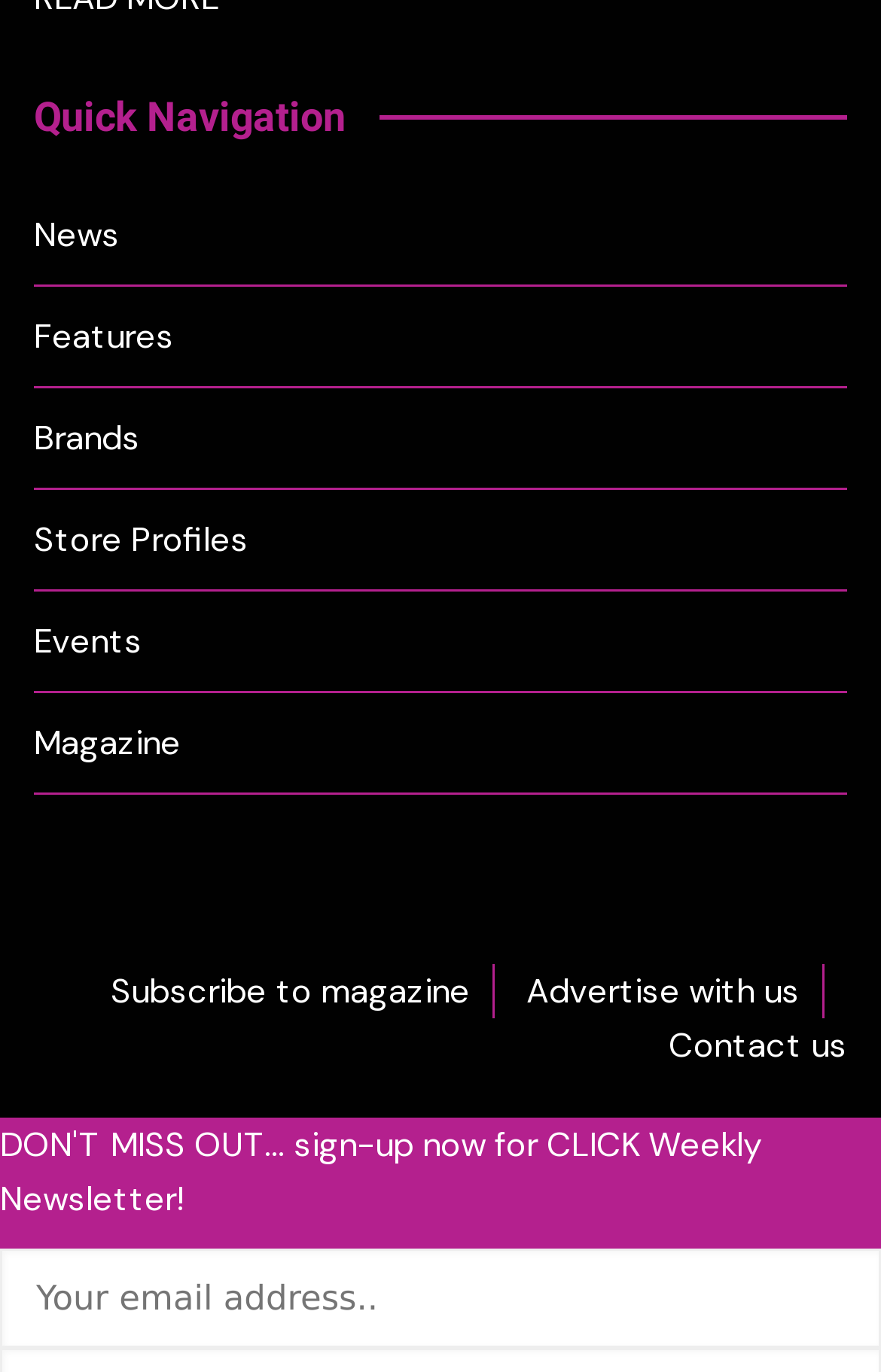Please provide a detailed answer to the question below based on the screenshot: 
What is the purpose of the textbox at the bottom?

The textbox at the bottom of the webpage has a label 'DON'T MISS OUT... sign-up now for CLICK Weekly Newsletter!' which suggests that its purpose is to allow users to sign up for a newsletter.